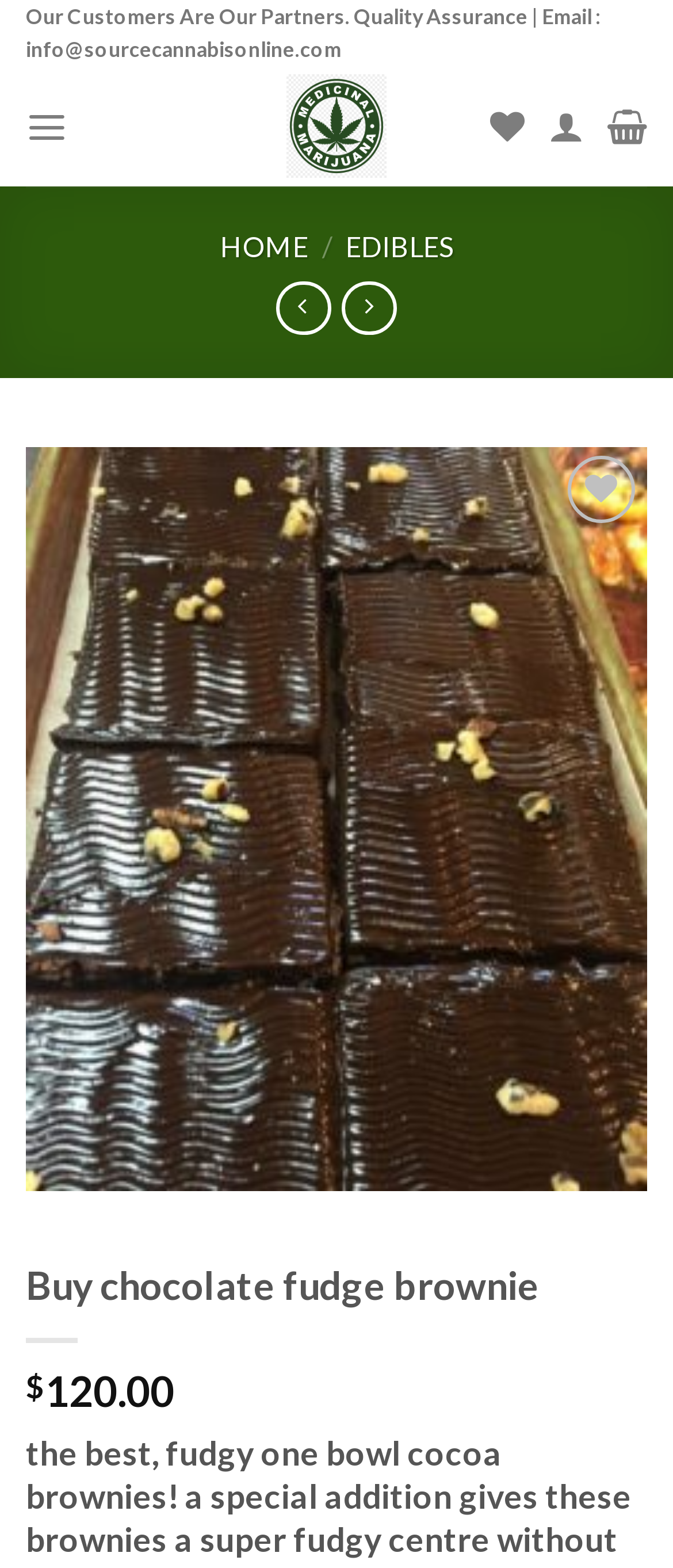Give a concise answer using only one word or phrase for this question:
What is the purpose of the button with the text 'Wishlist'?

Add to wishlist